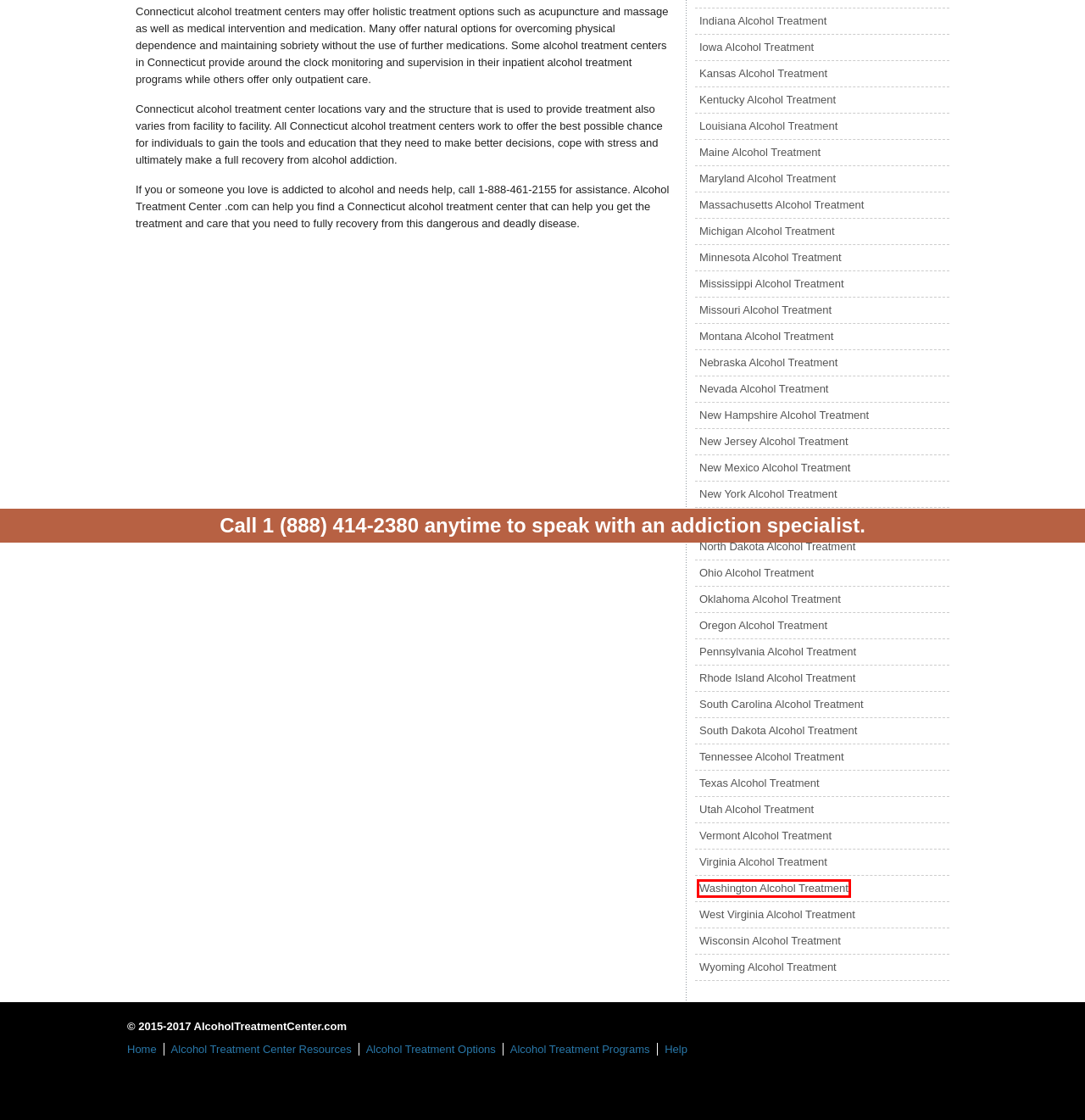Given a webpage screenshot with a red bounding box around a UI element, choose the webpage description that best matches the new webpage after clicking the element within the bounding box. Here are the candidates:
A. Washington Alcohol Treatment —  Alcohol Treatment Center
B. Virginia Alcohol Treatment —  Alcohol Treatment Center
C. Indiana Alcohol Treatment —  Alcohol Treatment Center
D. Mississippi Alcohol Treatment —  Alcohol Treatment Center
E. South Carolina Alcohol Treatment —  Alcohol Treatment Center
F. Wyoming Alcohol Treatment  —  Alcohol Treatment Center
G. Tennessee Alcohol Treatment —  Alcohol Treatment Center
H. Maine Alcohol Treatment —  Alcohol Treatment Center

A